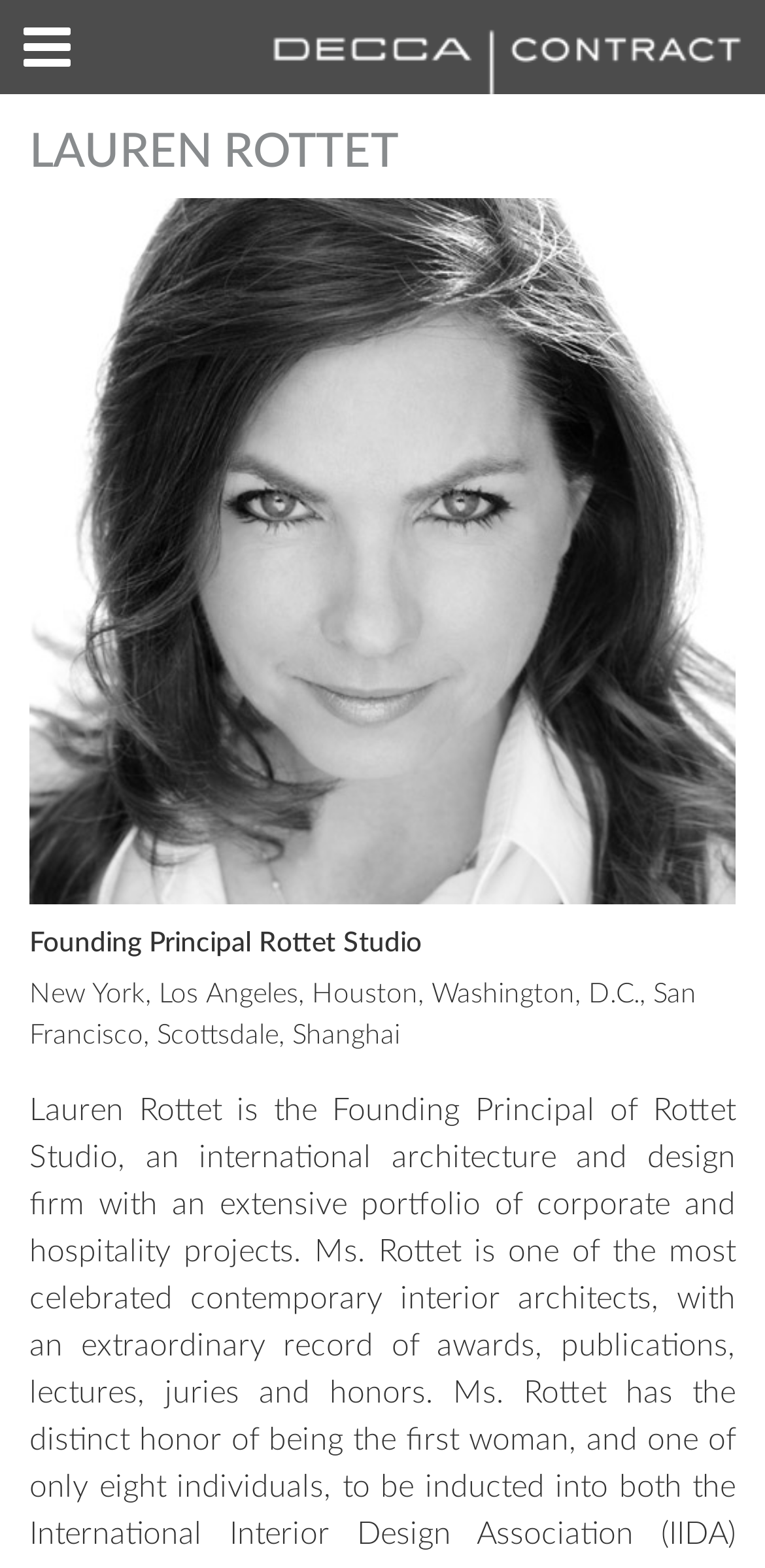What is the format of the image on the webpage?
Your answer should be a single word or phrase derived from the screenshot.

Portrait